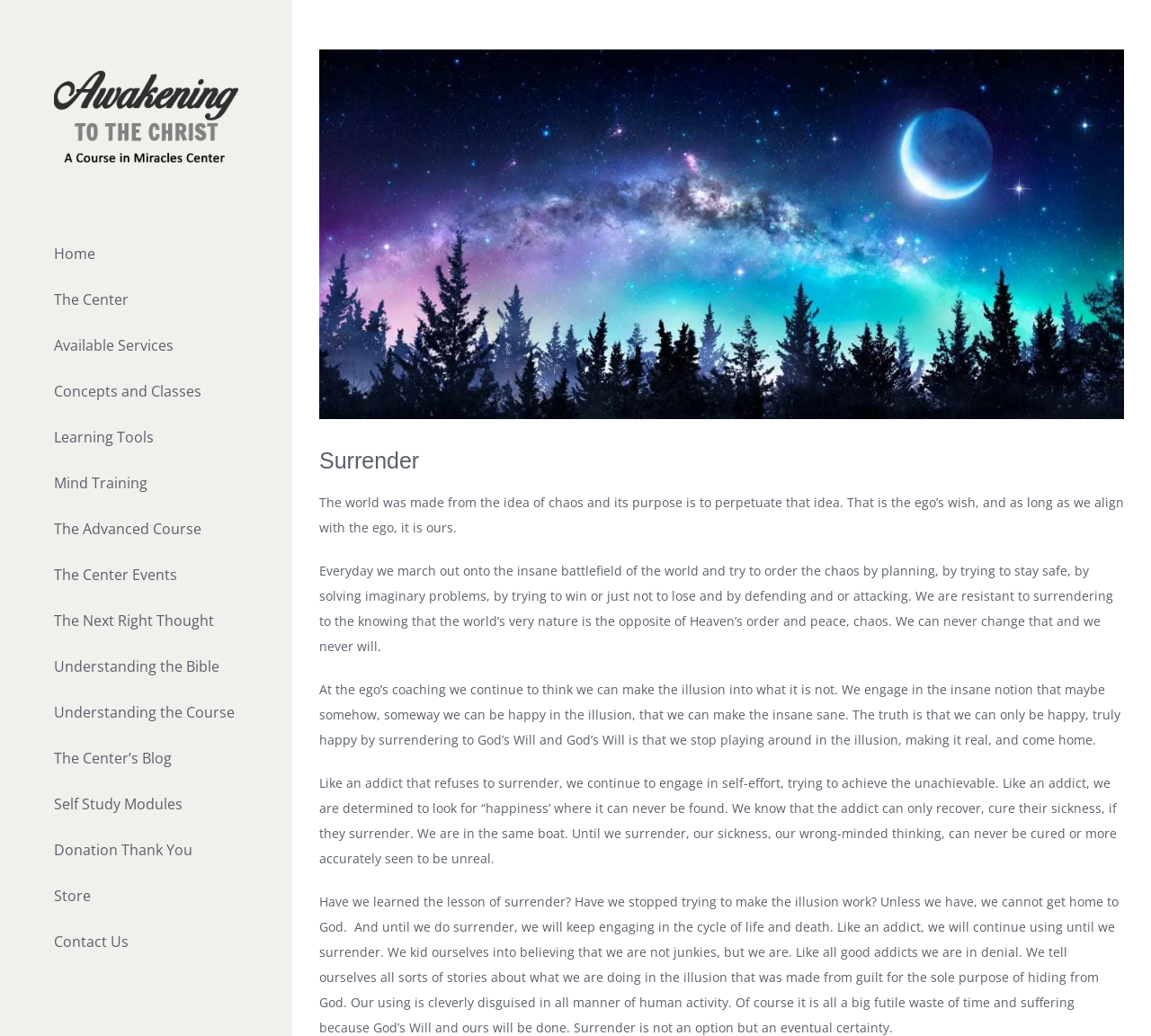Given the content of the image, can you provide a detailed answer to the question?
What is the purpose of the world according to the ego?

The text on the webpage states that 'The world was made from the idea of chaos and its purpose is to perpetuate that idea. That is the ego's wish...'. This indicates that according to the ego, the purpose of the world is to perpetuate chaos.